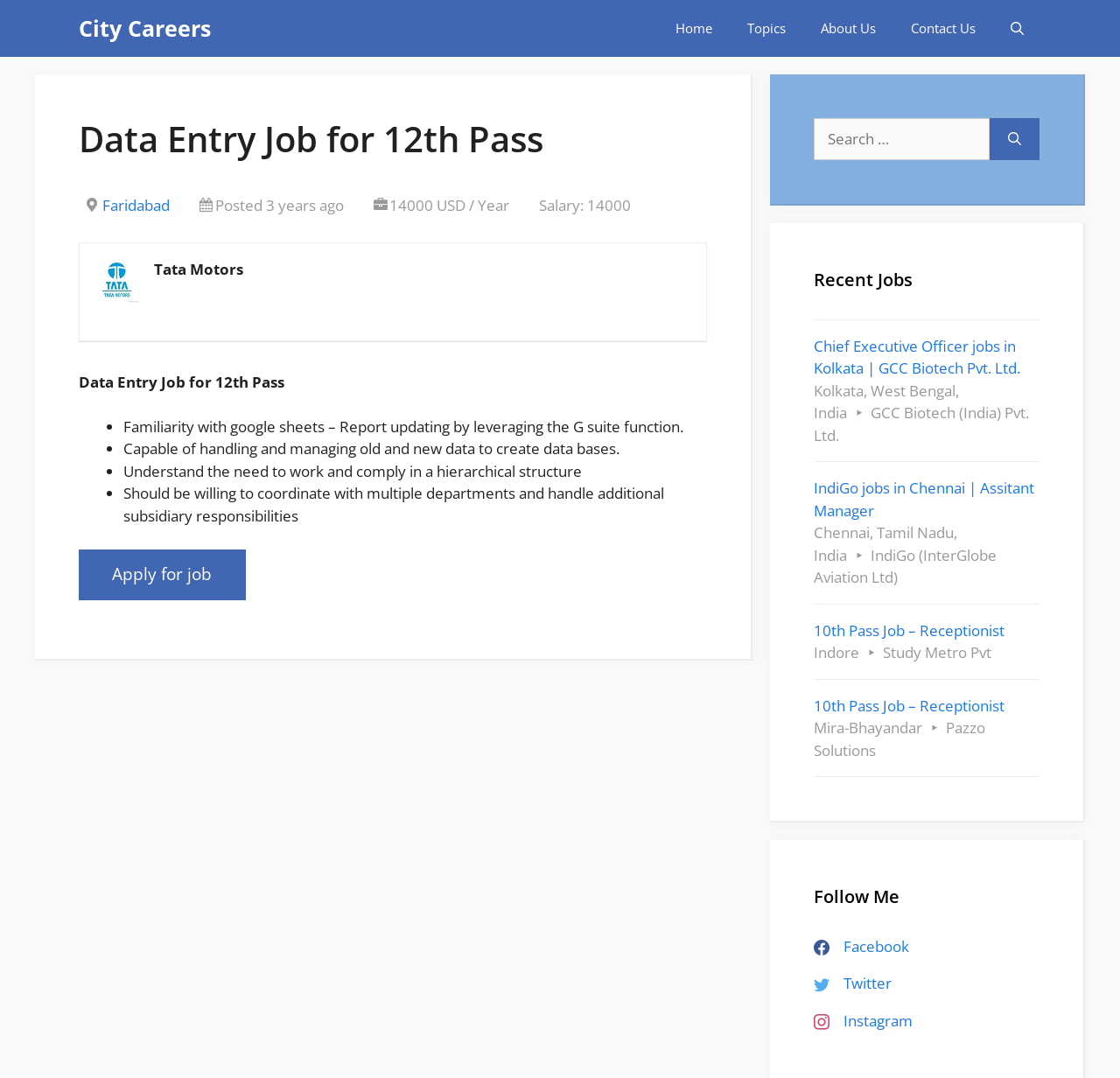Find and provide the bounding box coordinates for the UI element described here: "parent_node: Search for: aria-label="Search"". The coordinates should be given as four float numbers between 0 and 1: [left, top, right, bottom].

[0.884, 0.11, 0.928, 0.148]